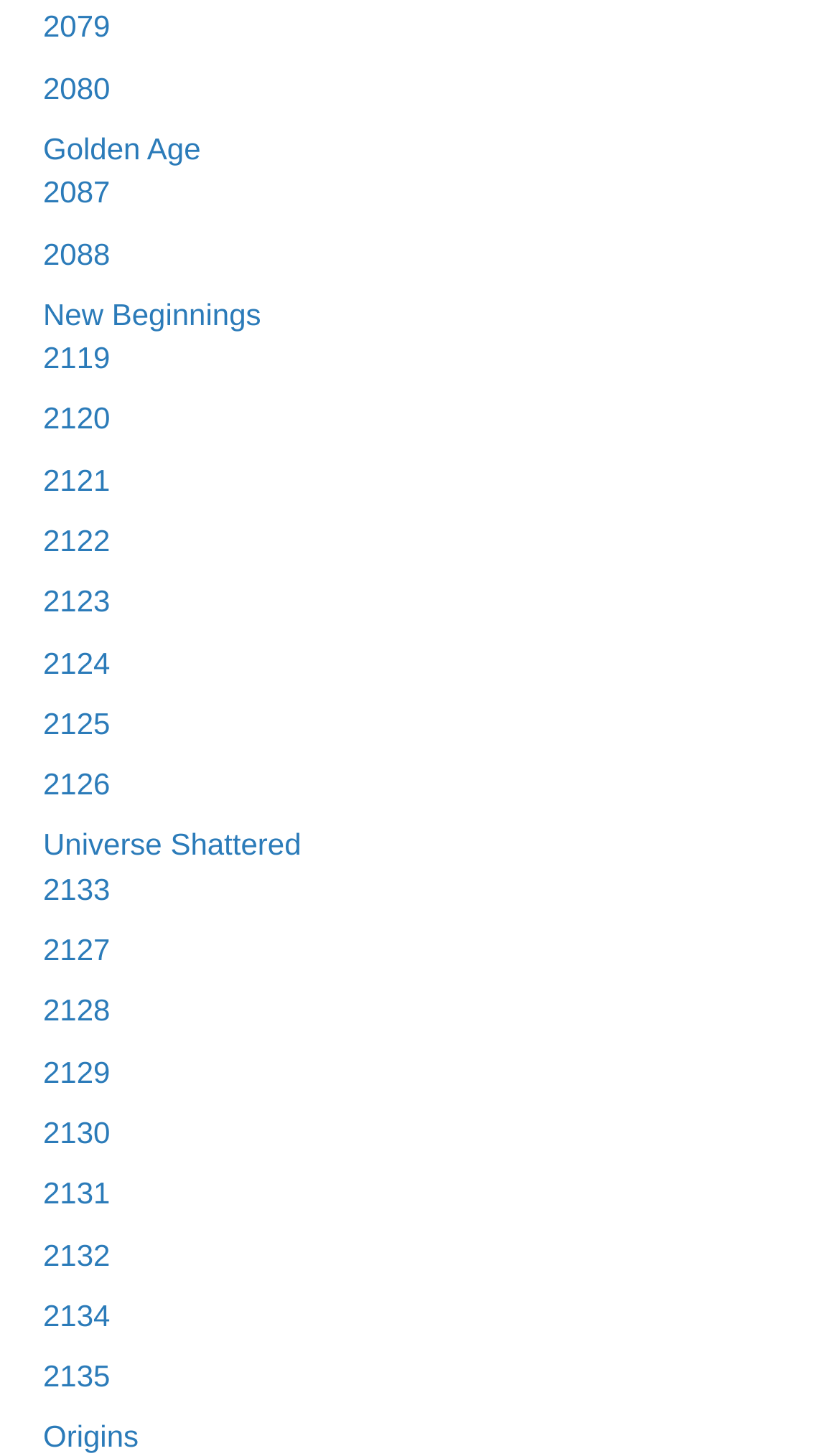Provide a brief response to the question below using a single word or phrase: 
Is there a link with the text 'New Beginnings'?

Yes